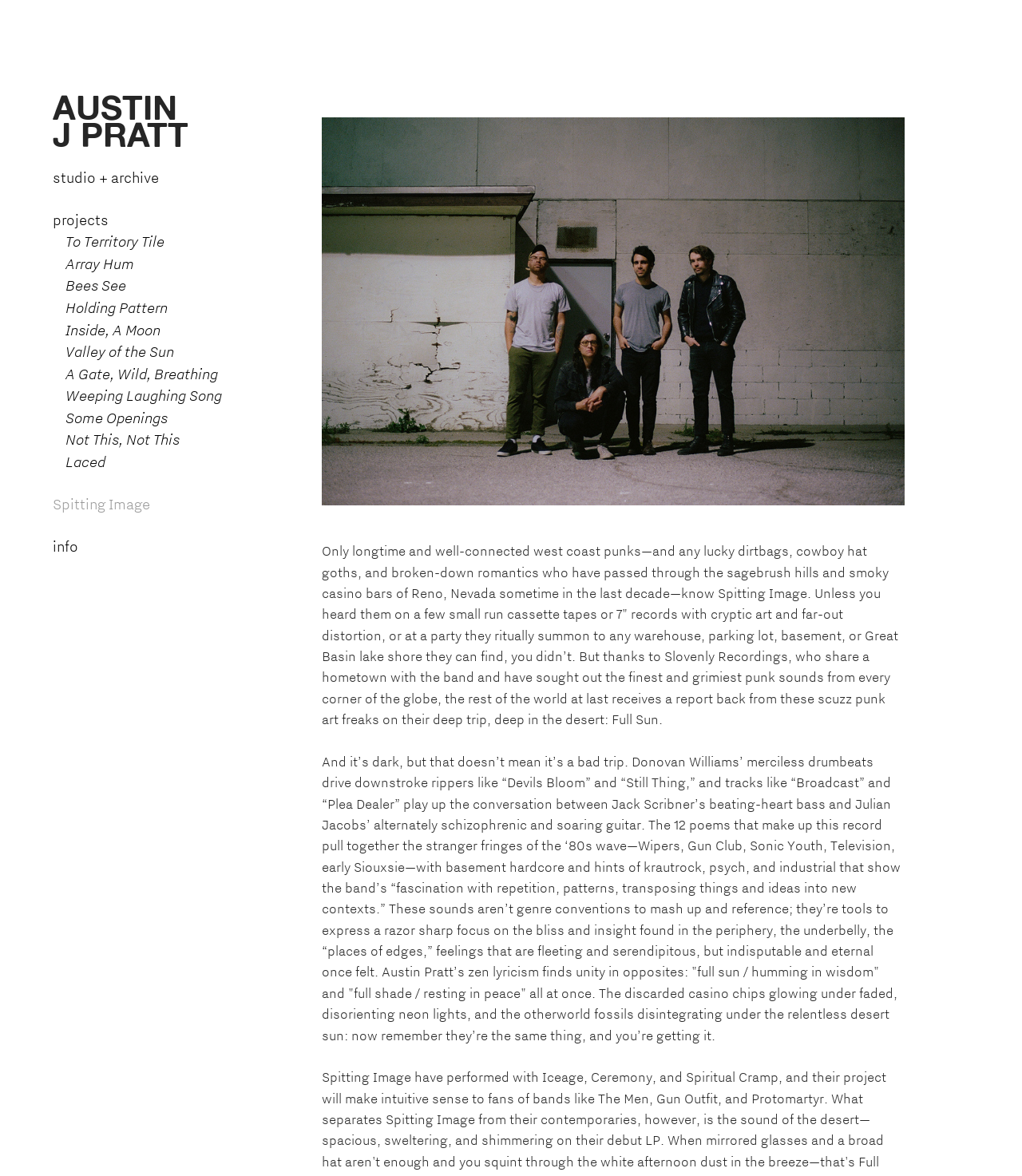Generate a detailed explanation of the webpage's features and information.

The webpage appears to be a portfolio or website of an artist or musician named Austin Pratt. At the top of the page, there is a heading with the artist's name, "AUSTIN J PRATT", which is also a link. Below the heading, there are several static text elements, including "studio + archive" and "projects", which suggest that the page is a showcase of the artist's work.

To the right of the heading, there are several links, including "To Territory Tile", "Array", "Hum", and others, which may be related projects or collaborations. These links are arranged in a vertical column, with some empty space between them.

Below the links, there is a large block of text that appears to be a description or review of a music album called "Full Sun". The text is quite long and discusses the album's sound, style, and themes, mentioning influences such as Wipers, Gun Club, and Sonic Youth. The text is divided into two paragraphs, with the second paragraph discussing the album's lyrics and themes in more detail.

To the right of the text, there is a large image that takes up most of the page's width. The image is not described, but it may be related to the album or the artist's work.

At the bottom of the page, there is a link to "info", which may provide more information about the artist or the album. Overall, the page appears to be a showcase of Austin Pratt's work, with a focus on his music and artistic projects.